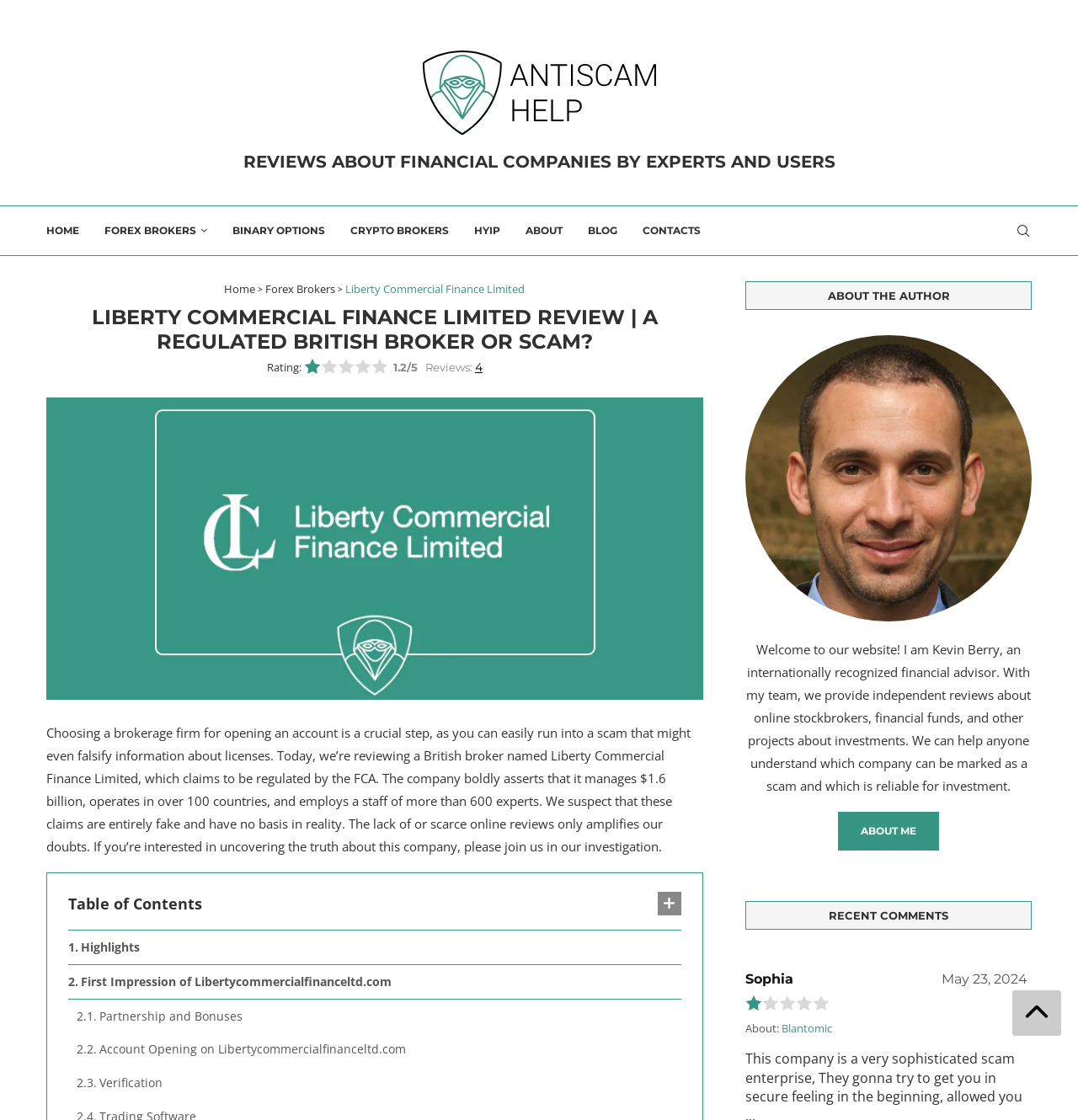Please predict the bounding box coordinates of the element's region where a click is necessary to complete the following instruction: "Click on the 'HOME' link". The coordinates should be represented by four float numbers between 0 and 1, i.e., [left, top, right, bottom].

[0.043, 0.184, 0.073, 0.228]